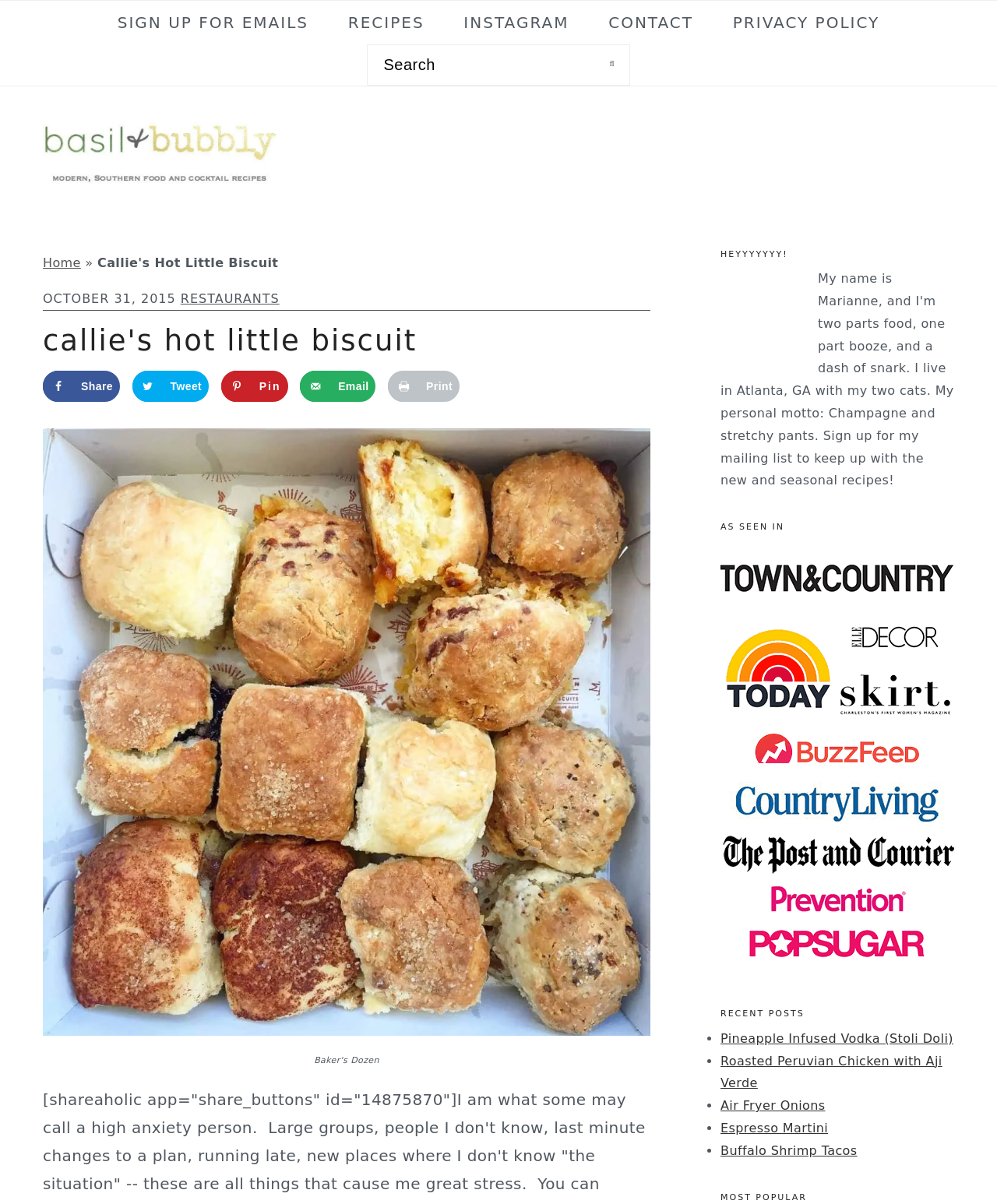Please answer the following question using a single word or phrase: 
How many social media sharing options are available?

4